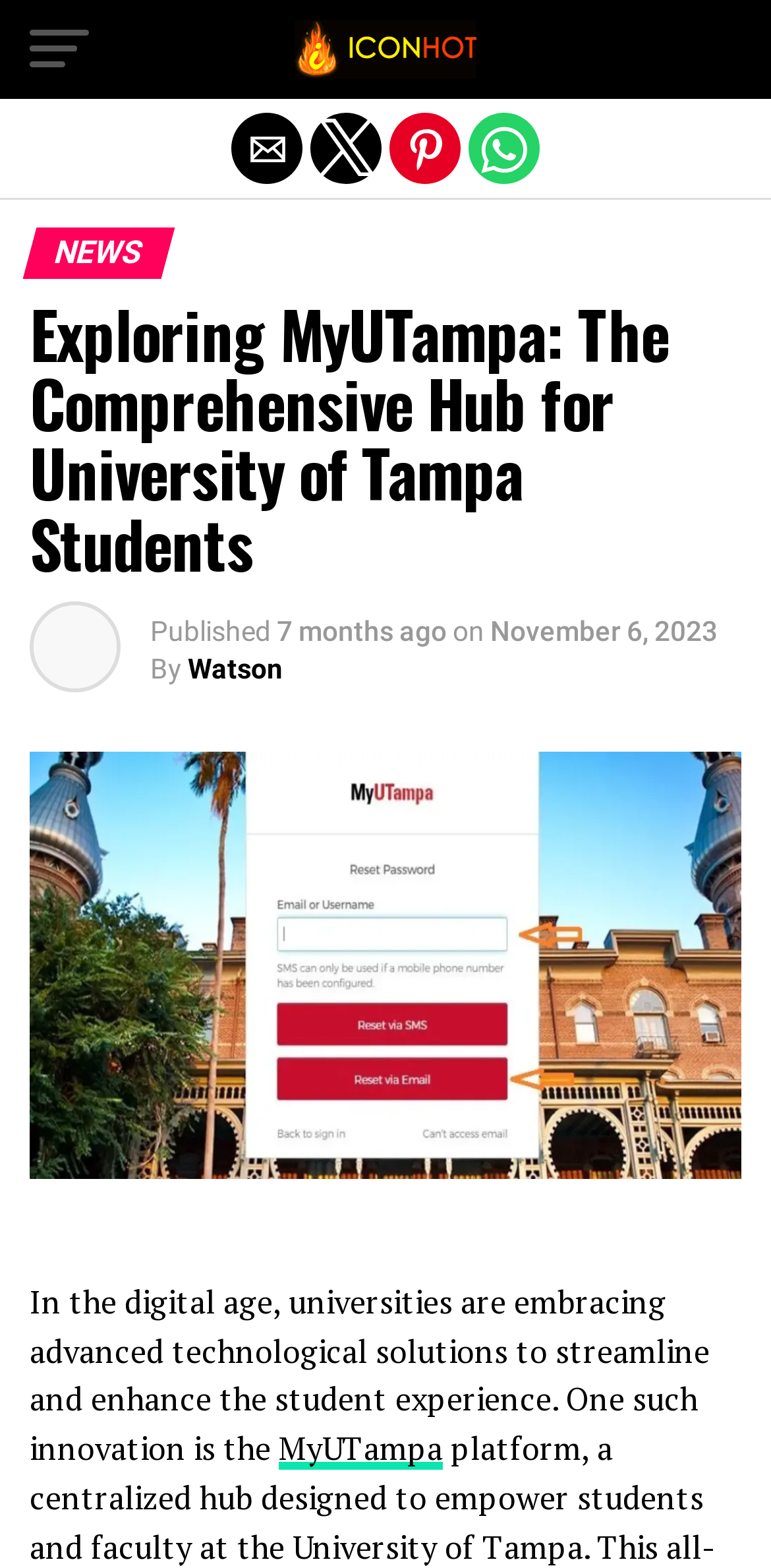Please find the top heading of the webpage and generate its text.

Exploring MyUTampa: The Comprehensive Hub for University of Tampa Students